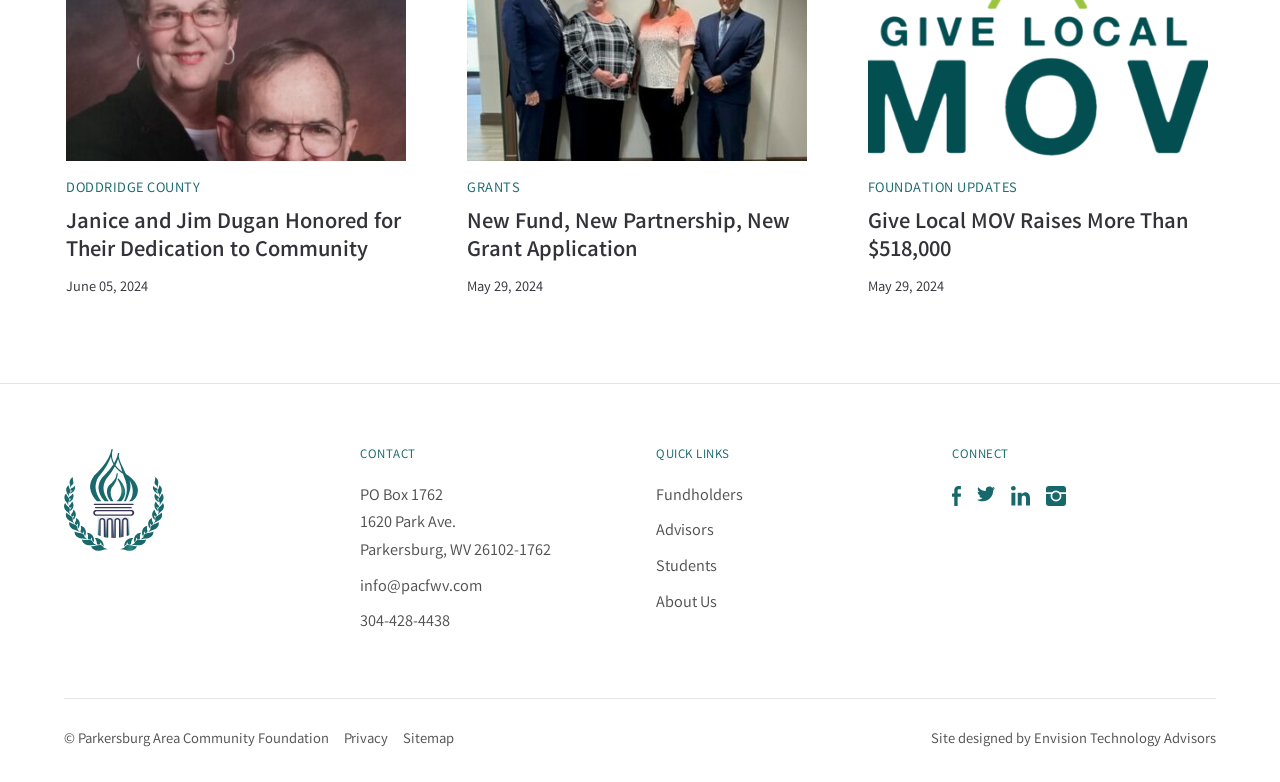What is the phone number of the Parkersburg Area Community Foundation?
Examine the screenshot and reply with a single word or phrase.

304-428-4438